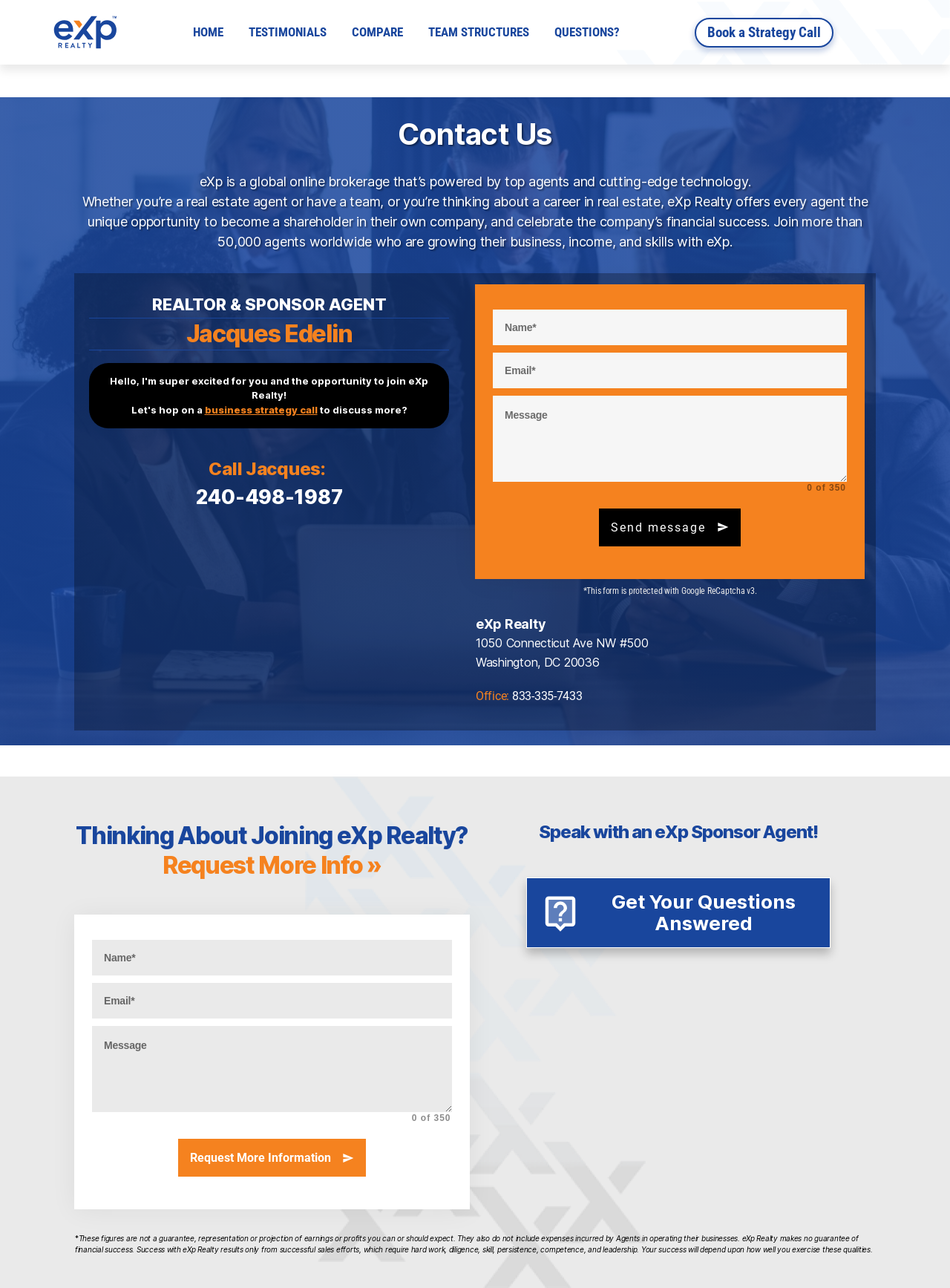Please give the bounding box coordinates of the area that should be clicked to fulfill the following instruction: "Click the 'Request More Information' link". The coordinates should be in the format of four float numbers from 0 to 1, i.e., [left, top, right, bottom].

[0.187, 0.884, 0.385, 0.914]